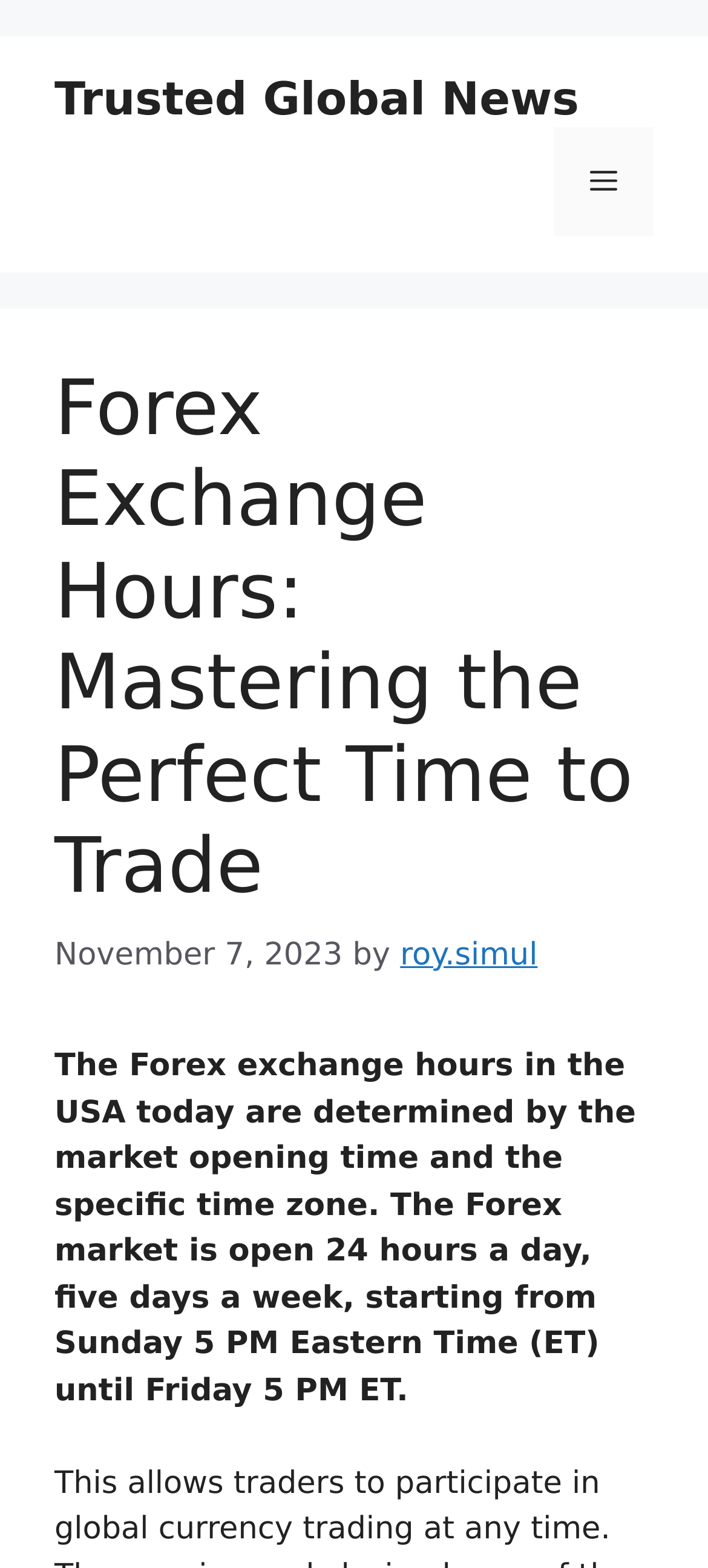Provide the text content of the webpage's main heading.

Forex Exchange Hours: Mastering the Perfect Time to Trade